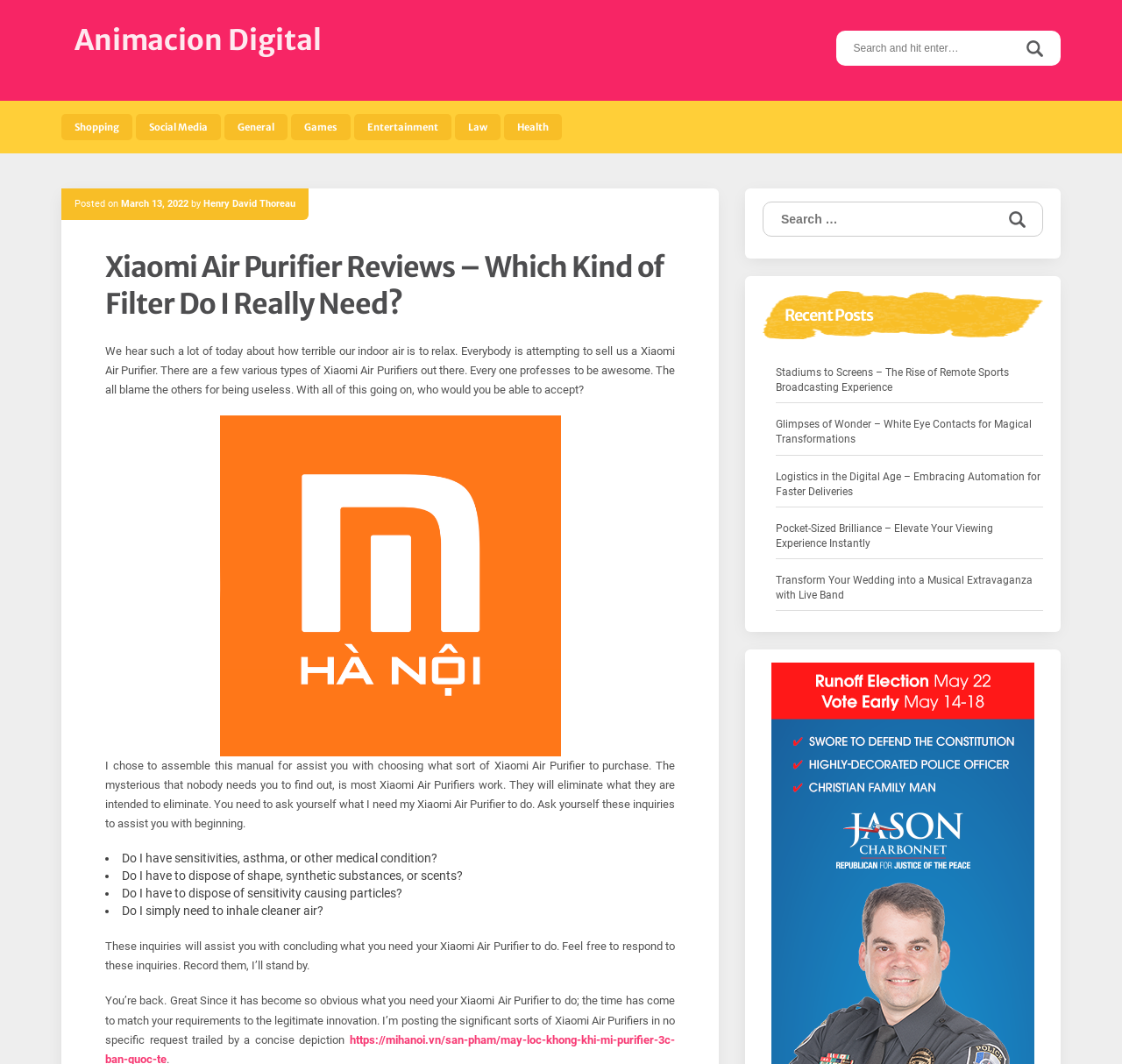Provide the bounding box coordinates of the UI element this sentence describes: "Henry David Thoreau".

[0.181, 0.186, 0.263, 0.197]